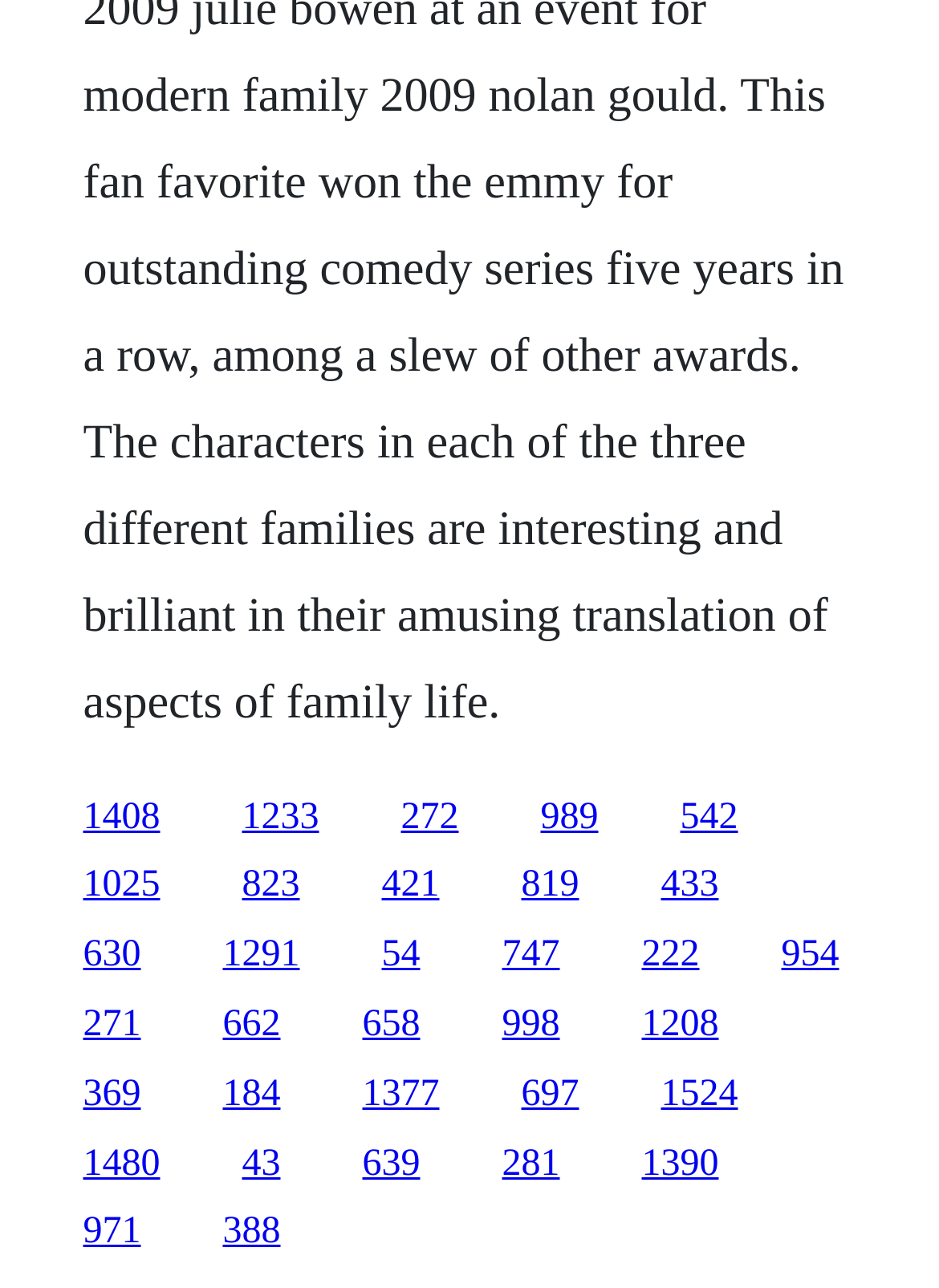How many rows of links are on the webpage?
Please answer using one word or phrase, based on the screenshot.

6